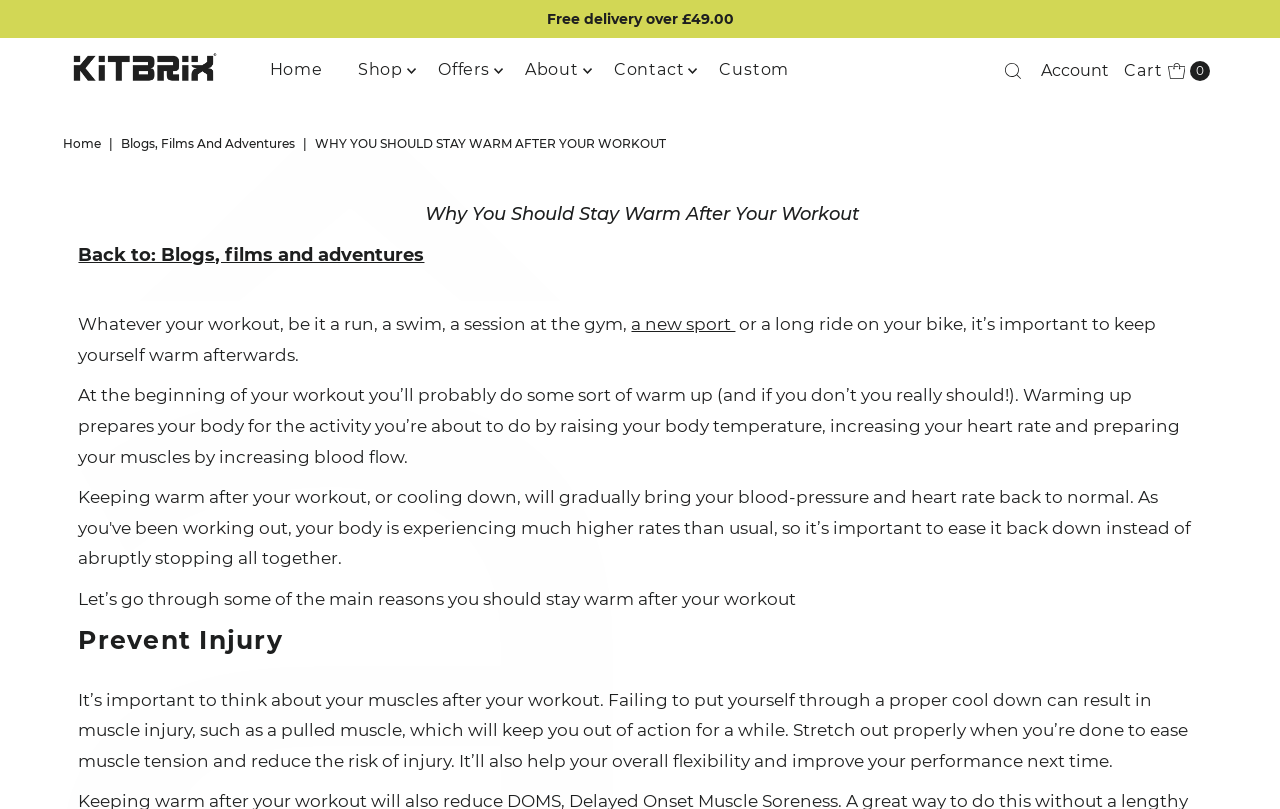Identify the bounding box of the HTML element described as: "a new sport".

[0.493, 0.388, 0.575, 0.413]